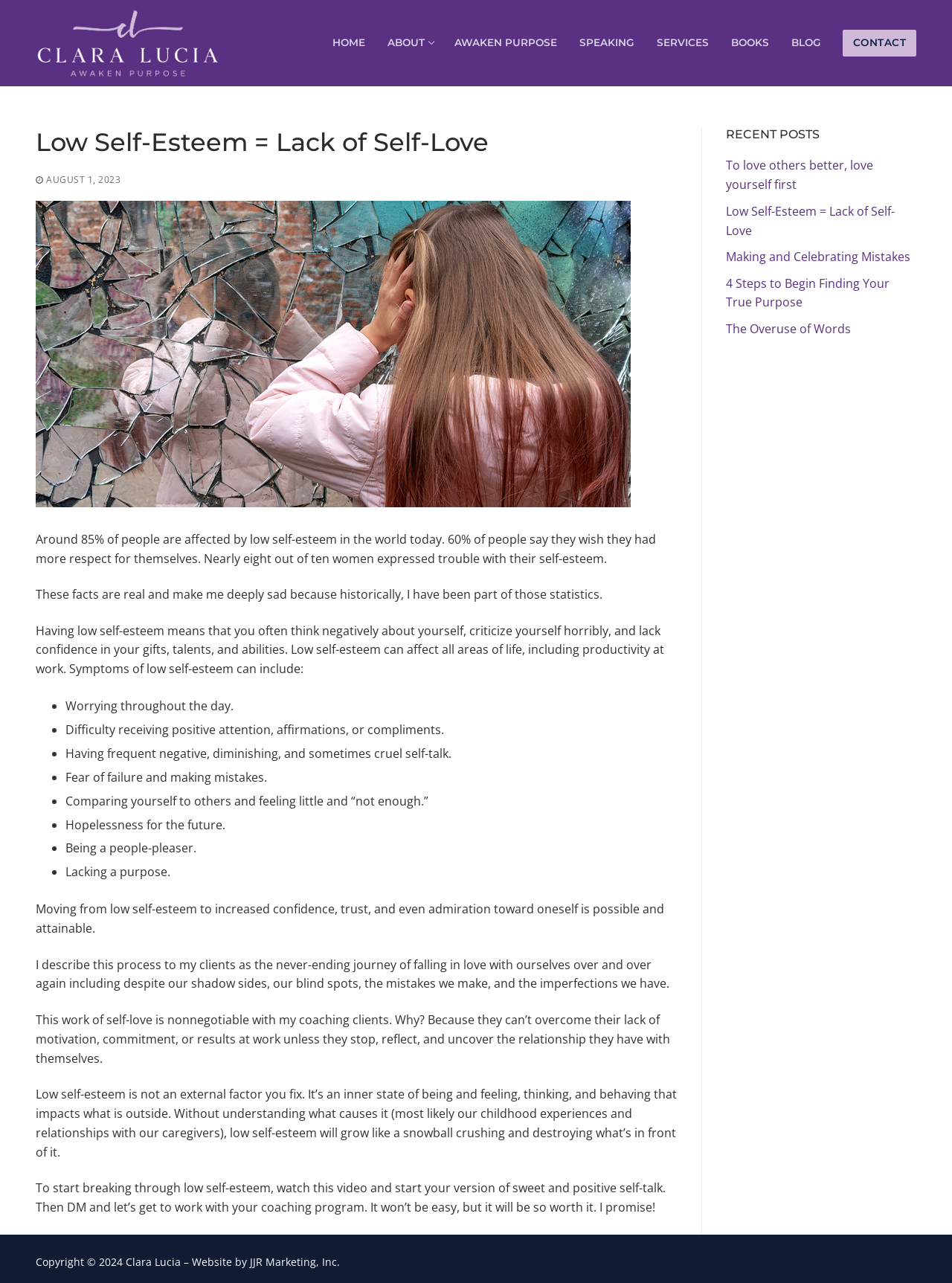How many links are in the main navigation menu?
Give a detailed explanation using the information visible in the image.

The main navigation menu is located at the top of the webpage, and it contains 8 links: HOME, AWAKEN PURPOSE, SPEAKING, SERVICES, BOOKS, BLOG, and CONTACT.